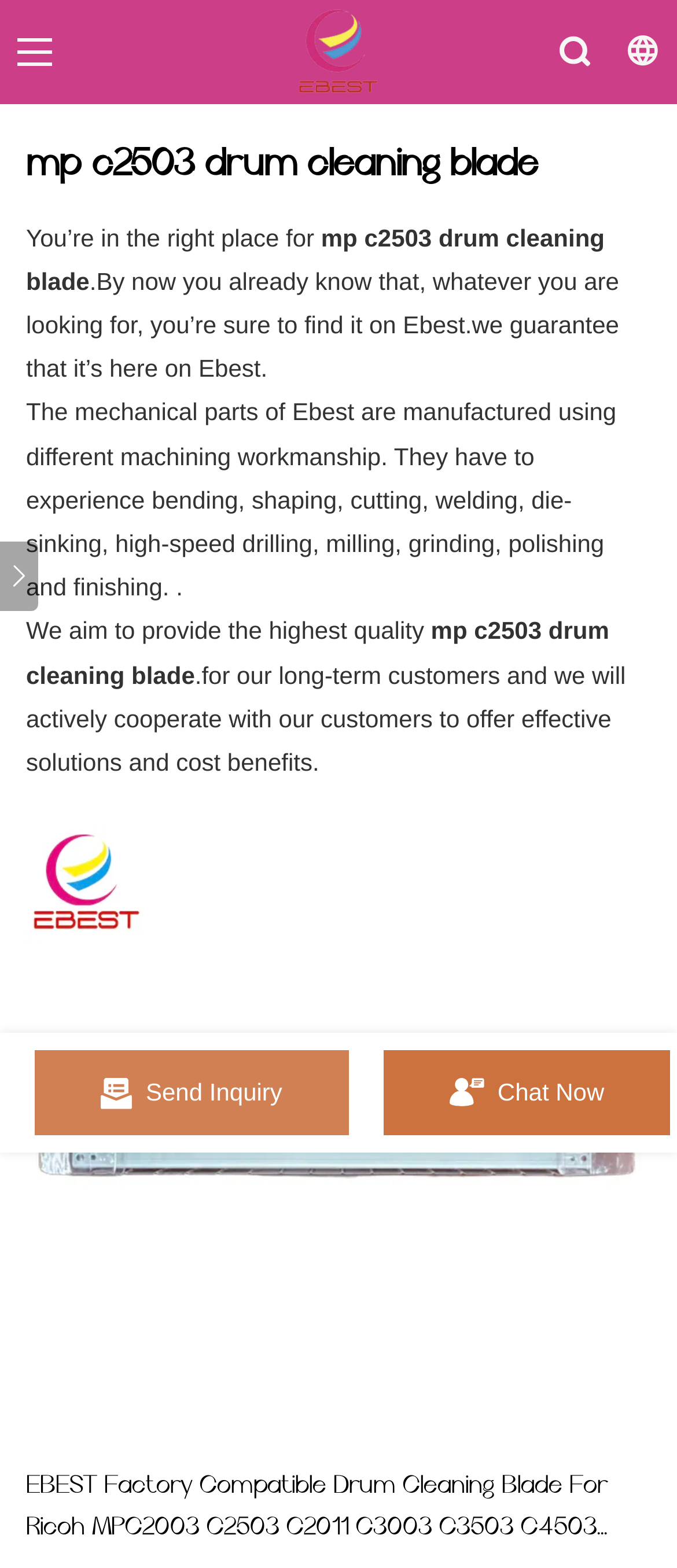How many product links are there?
With the help of the image, please provide a detailed response to the question.

There are two product links on the webpage, both with the text 'EBEST Factory Compatible Drum Cleaning Blade For Ricoh MPC2003 C2503 C2011 C3003 C3503 C4503 C5503 Copier Parts', which can be determined by looking at the link elements on the webpage.